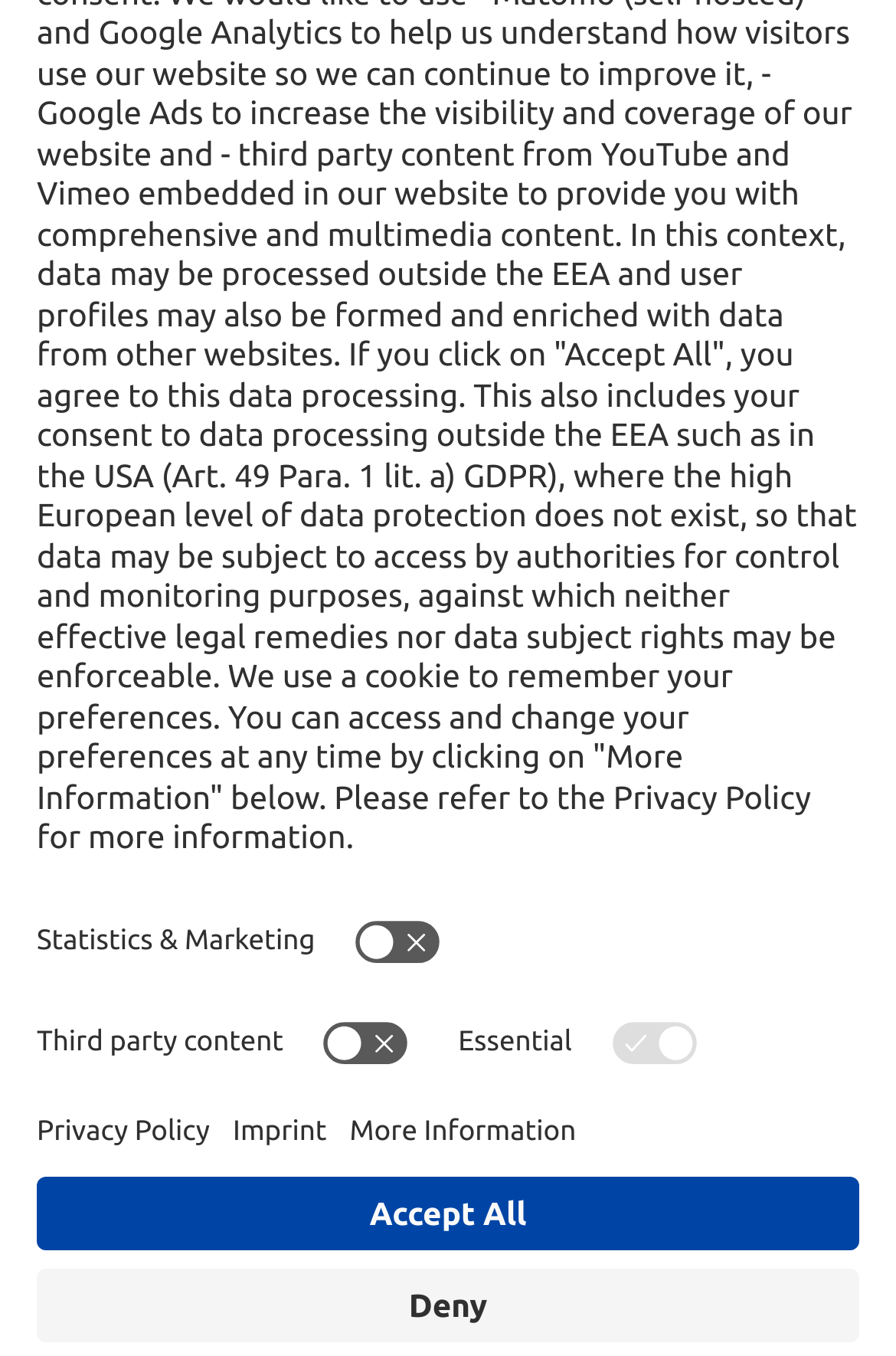Provide the bounding box coordinates for the UI element described in this sentence: "Toggle Menu". The coordinates should be four float values between 0 and 1, i.e., [left, top, right, bottom].

[0.897, 0.095, 0.959, 0.125]